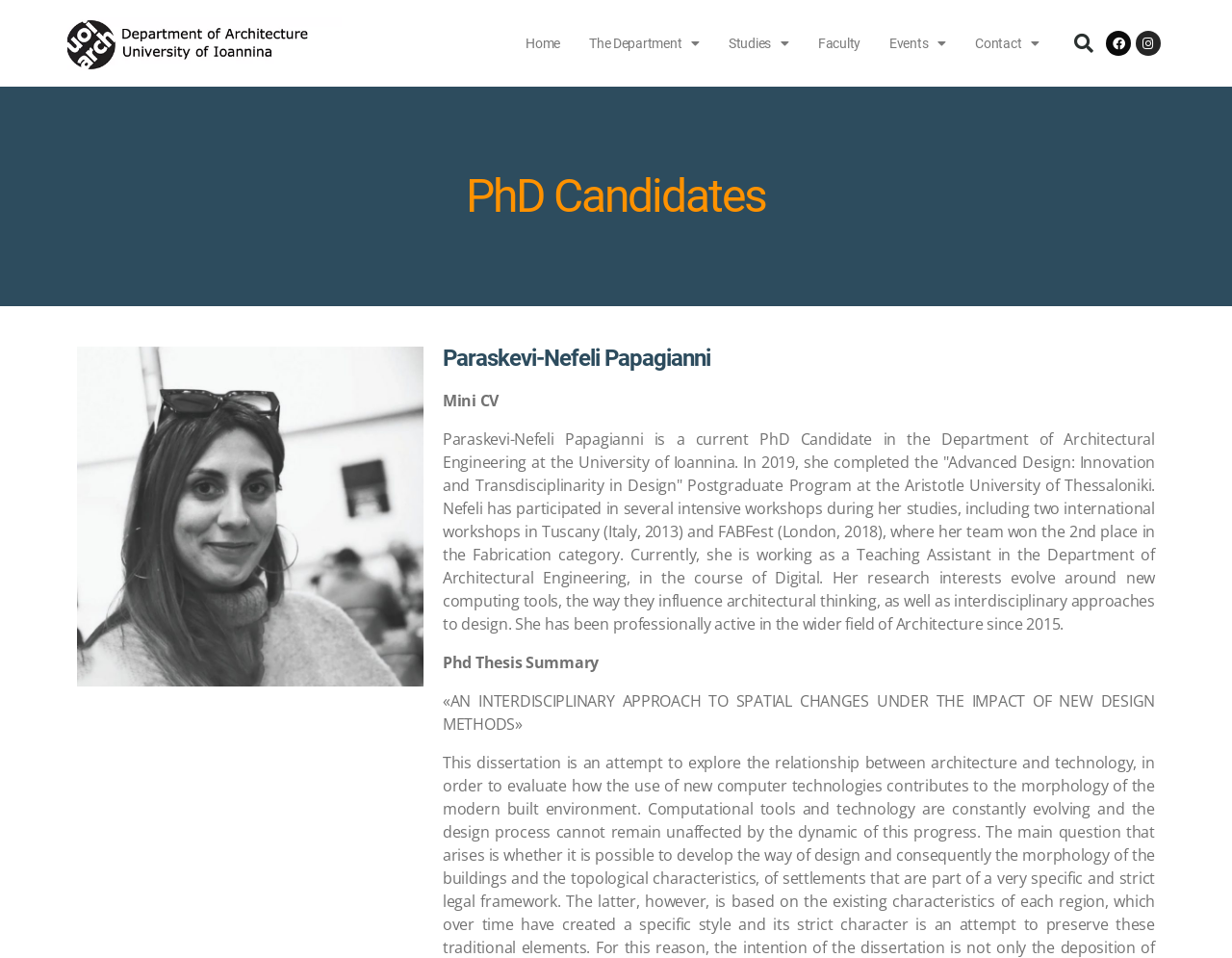Describe every aspect of the webpage comprehensively.

This webpage is a personal profile of Paraskevi-Nefeli Papagianni, a PhD candidate in the Department of Architectural Engineering at the University of Ioannina. At the top of the page, there is a navigation menu with links to "Home", "The Department", "Studies", "Faculty", "Events", and "Contact", all aligned horizontally. To the right of the navigation menu, there is a search bar with a "Search" button. Below the search bar, there are social media links to Facebook and Instagram.

The main content of the page is divided into two sections. The first section is a brief introduction to Paraskevi-Nefeli Papagianni, with a heading "PhD Candidates" and a subheading with her name. Below her name, there is a "Mini CV" title, followed by a paragraph describing her background, education, and research interests.

The second section is dedicated to her PhD thesis, with a heading "Phd Thesis Summary" and a title in Greek, which translates to "An Interdisciplinary Approach to Spatial Changes under the Impact of New Design Methods". This section is located below the introduction section, taking up most of the page's vertical space.